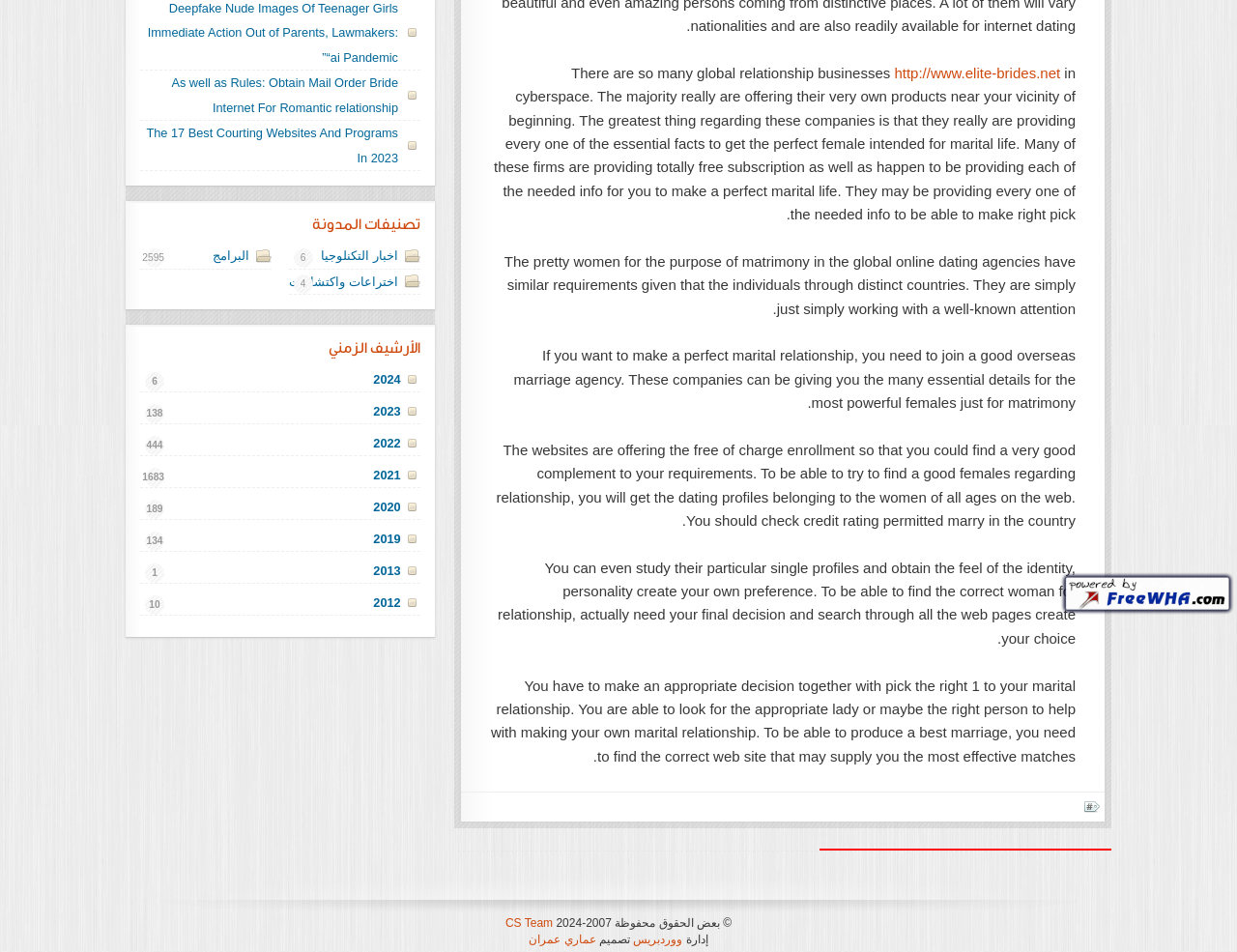Provide the bounding box coordinates for the UI element described in this sentence: "2022 ››". The coordinates should be four float values between 0 and 1, i.e., [left, top, right, bottom].

[0.302, 0.458, 0.324, 0.473]